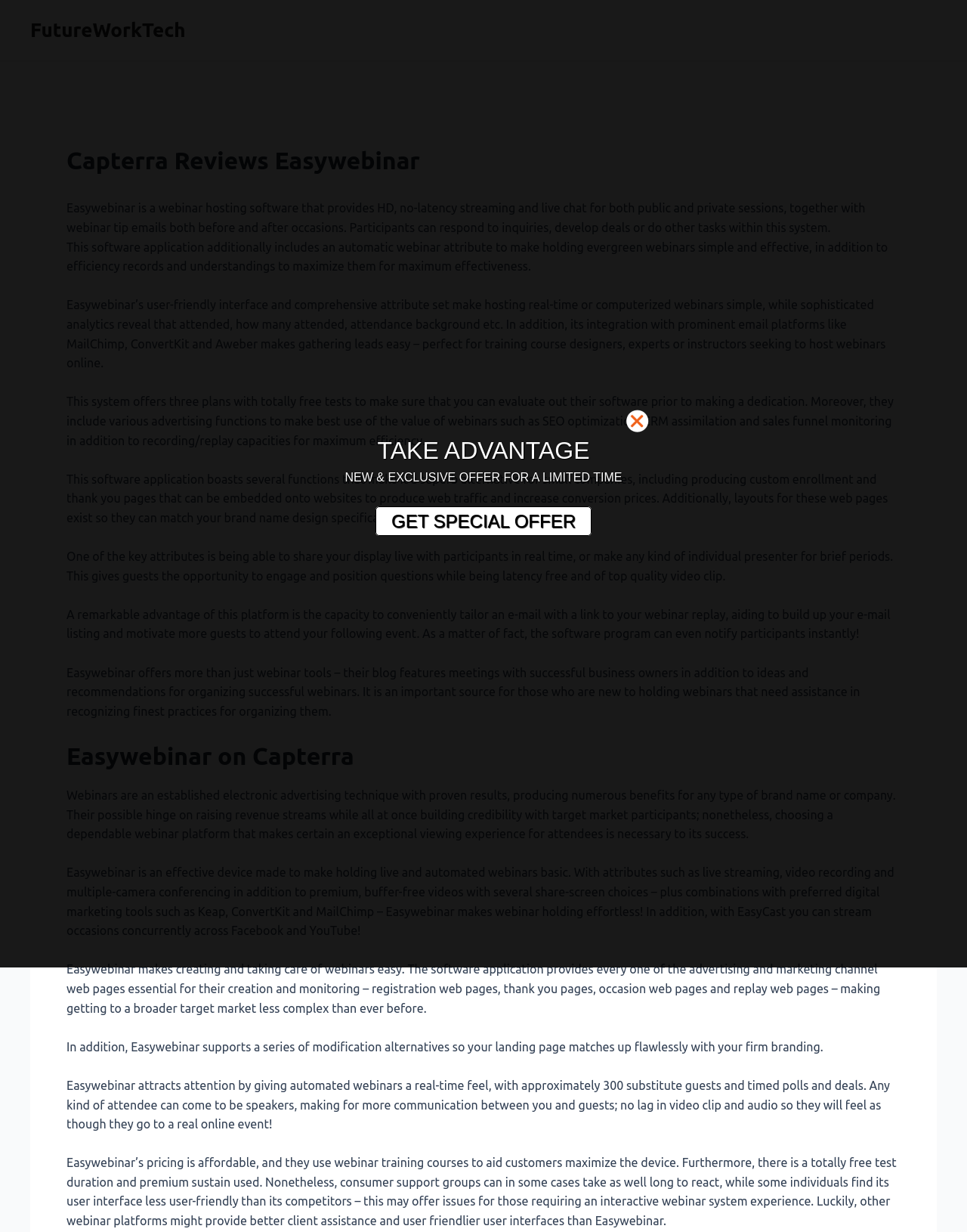Provide a one-word or short-phrase response to the question:
What is the purpose of the 'GET SPECIAL OFFER' link?

To get a special offer